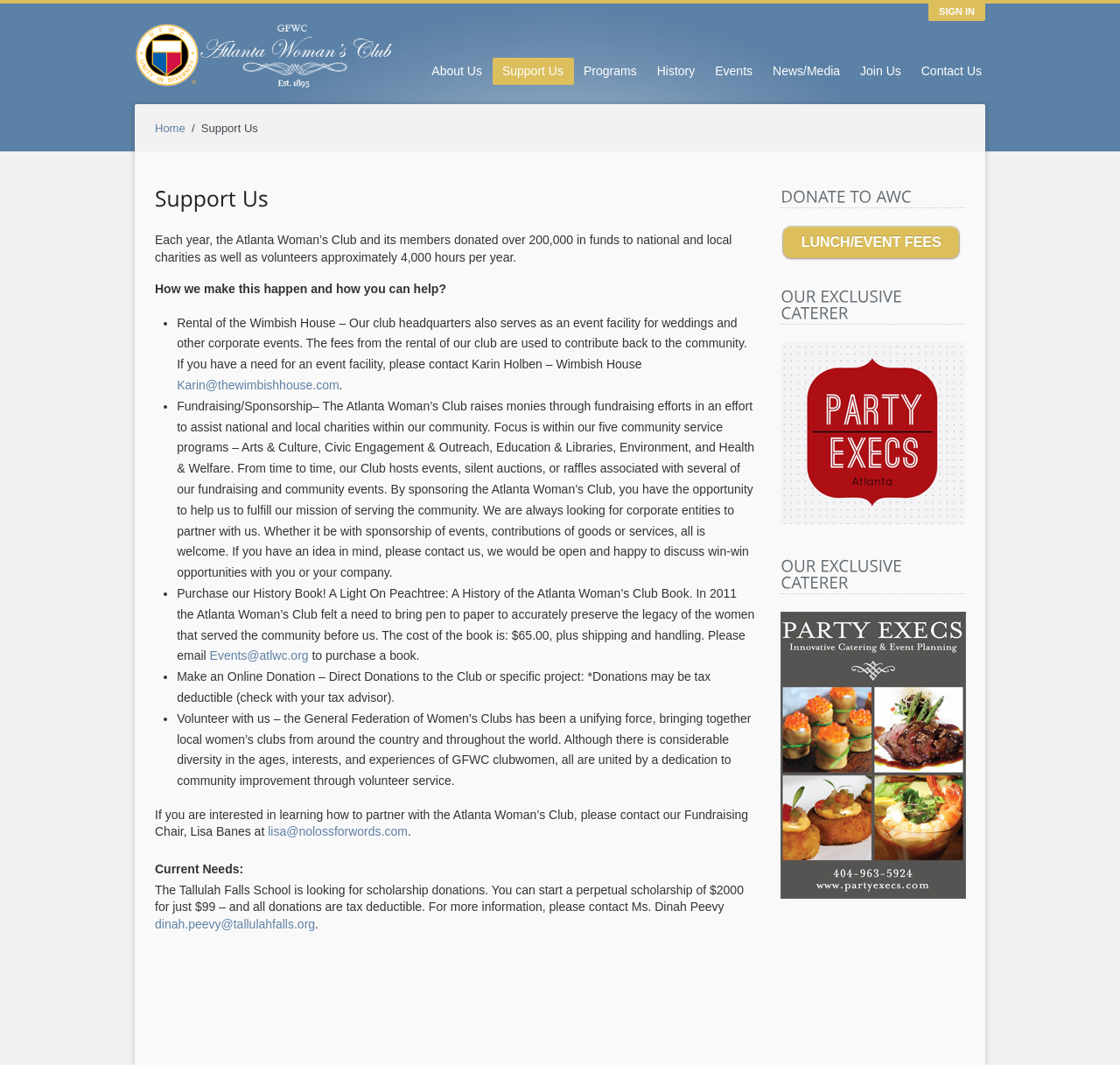Provide the bounding box coordinates for the UI element that is described as: "SIGN IN".

[0.829, 0.003, 0.88, 0.02]